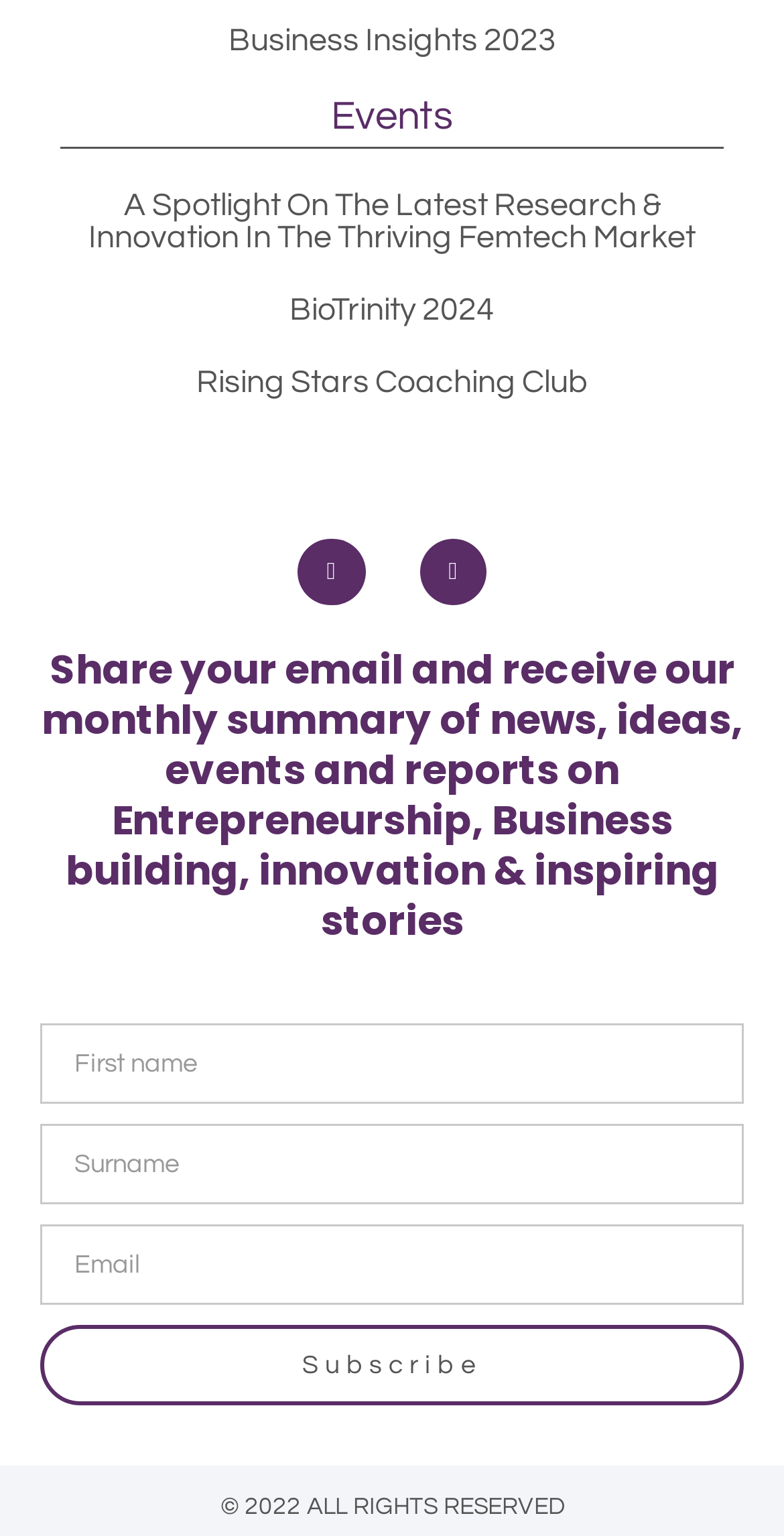What is the copyright year of the webpage?
Answer the question with a detailed explanation, including all necessary information.

I found a static text at the bottom of the webpage that reads '© 2022 ALL RIGHTS RESERVED', which indicates that the copyright year of the webpage is 2022.